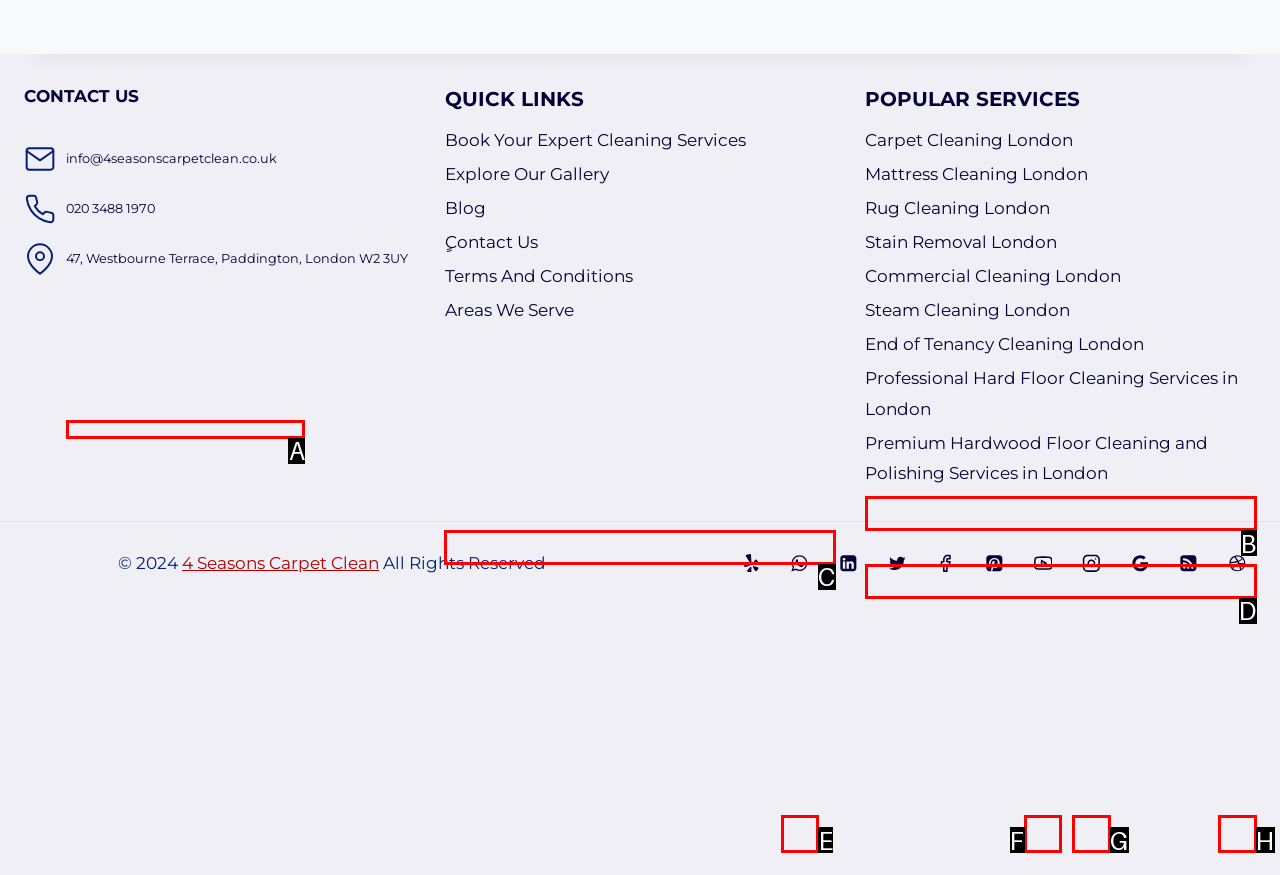Determine which UI element you should click to perform the task: Contact us through email
Provide the letter of the correct option from the given choices directly.

A